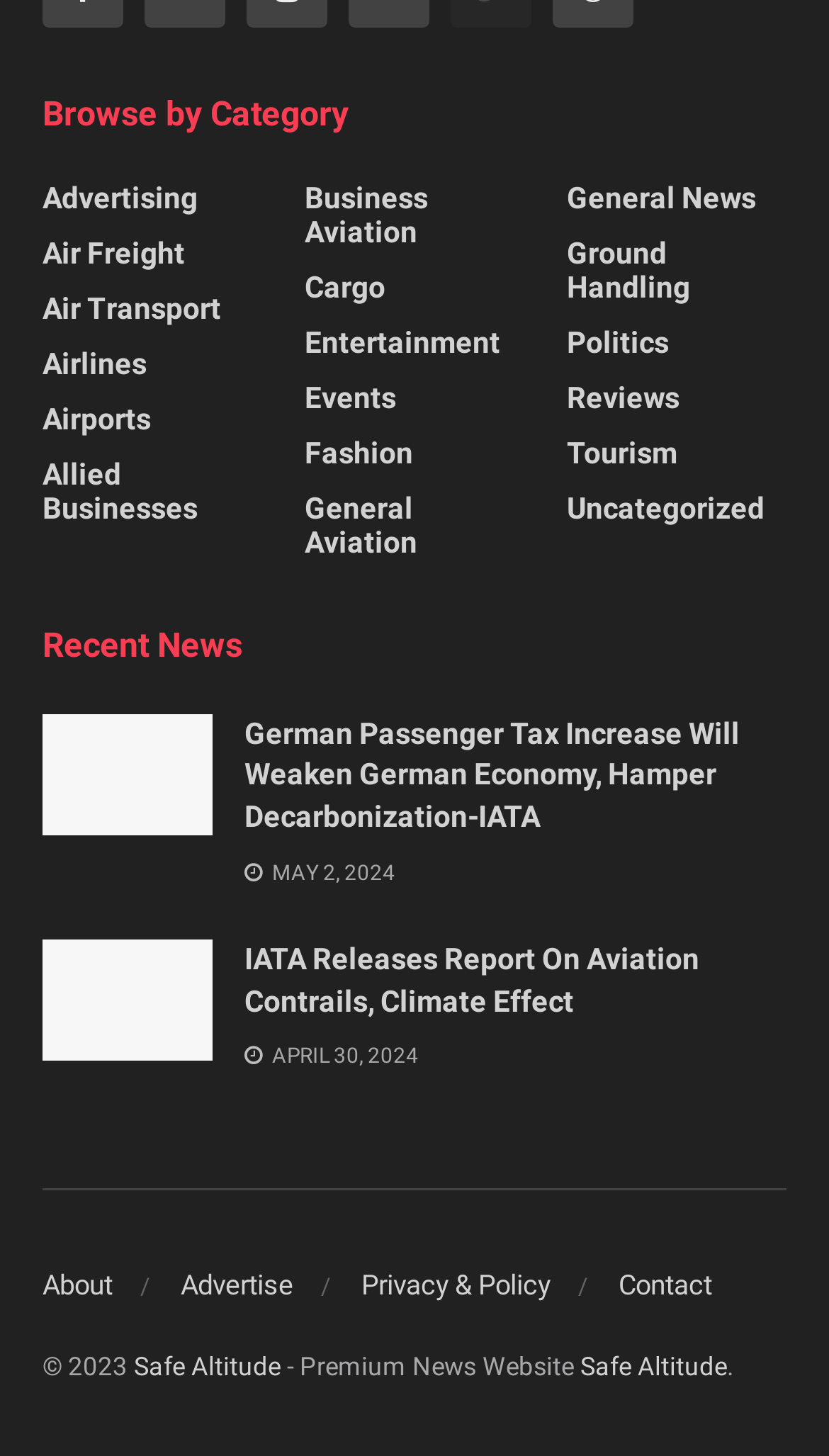How many categories are available?
Provide a comprehensive and detailed answer to the question.

I counted the number of links under the 'Browse by Category' heading, and there are 20 categories available.